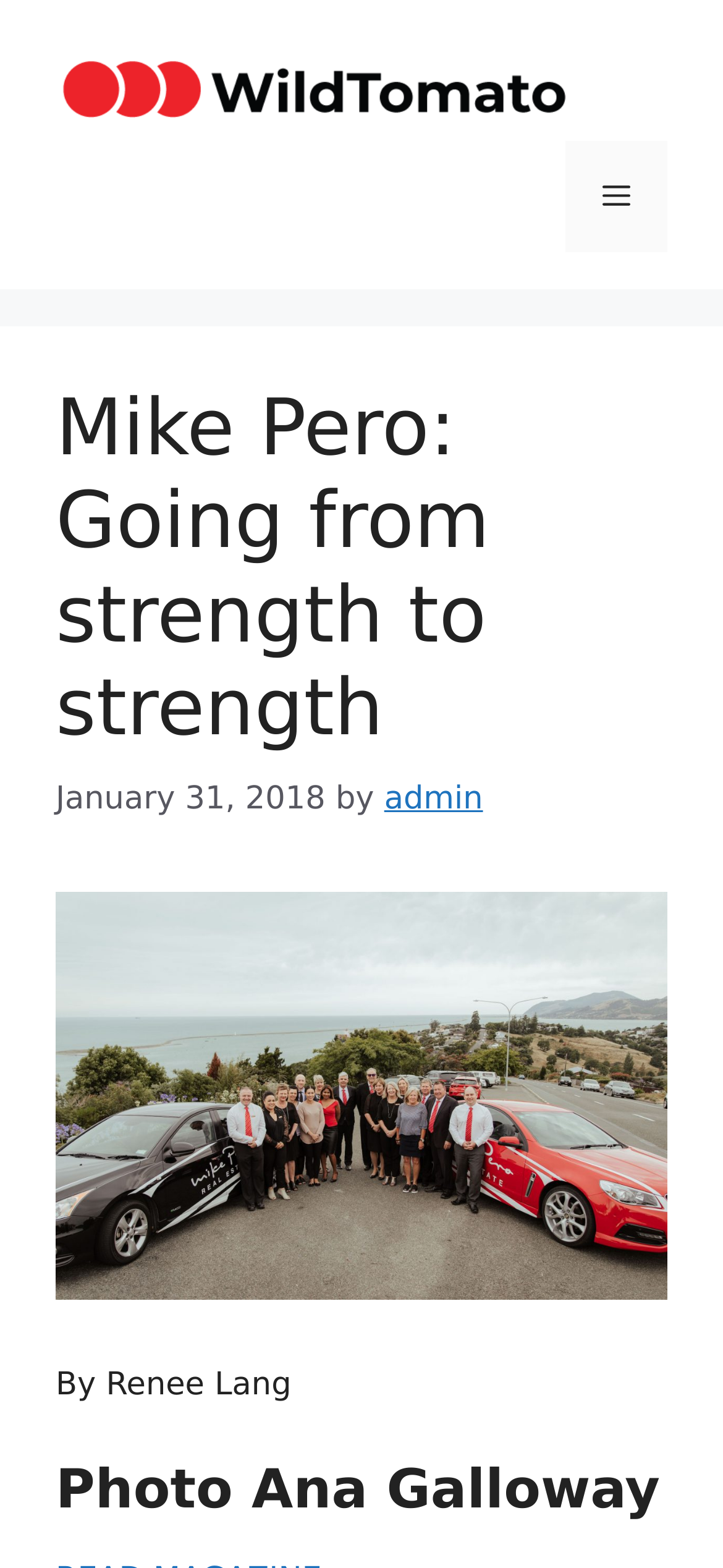Identify the bounding box for the UI element described as: "admin". Ensure the coordinates are four float numbers between 0 and 1, formatted as [left, top, right, bottom].

[0.531, 0.498, 0.668, 0.521]